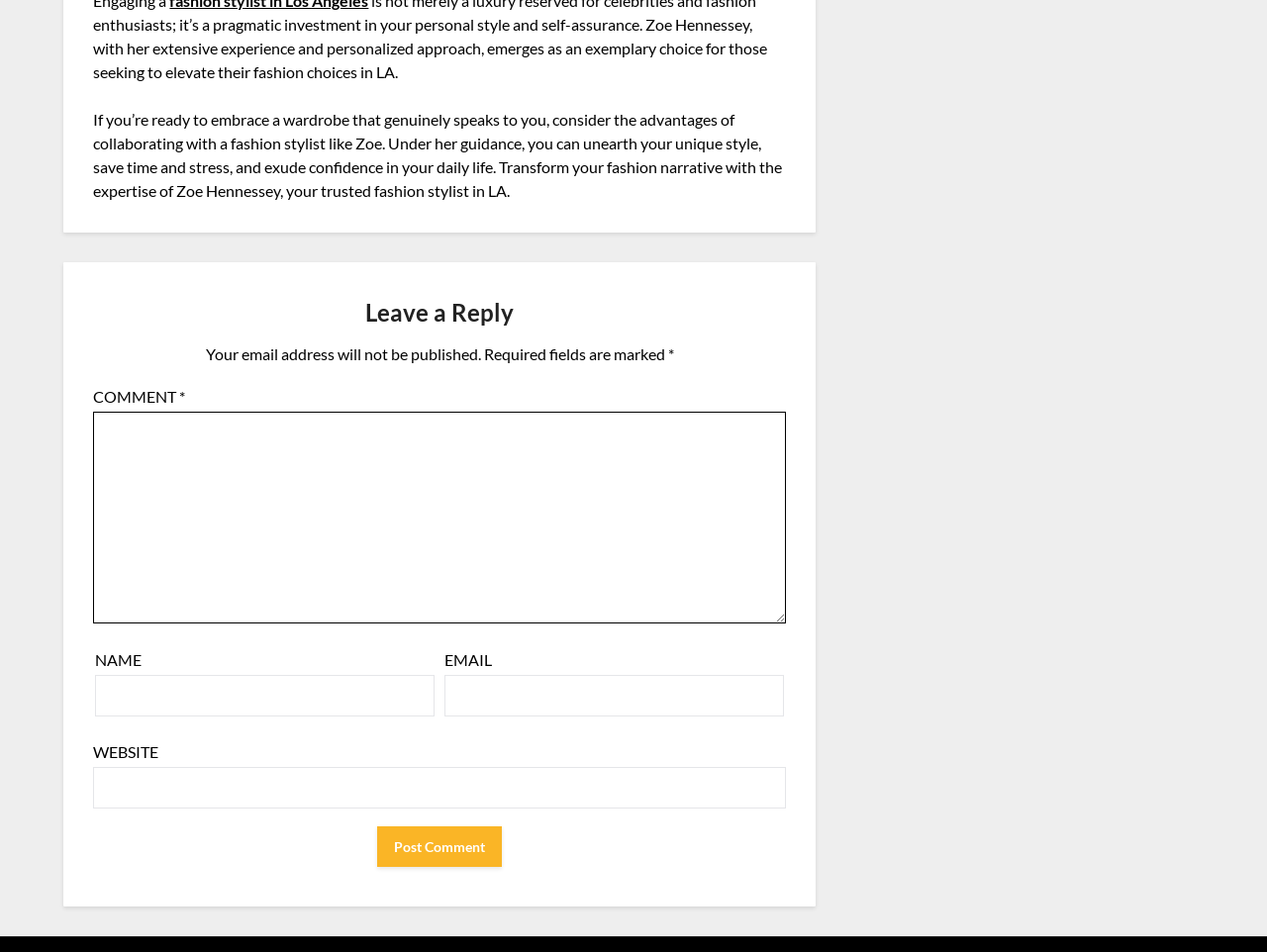Use a single word or phrase to answer the question:
What is the label of the button below the comment section?

Post Comment